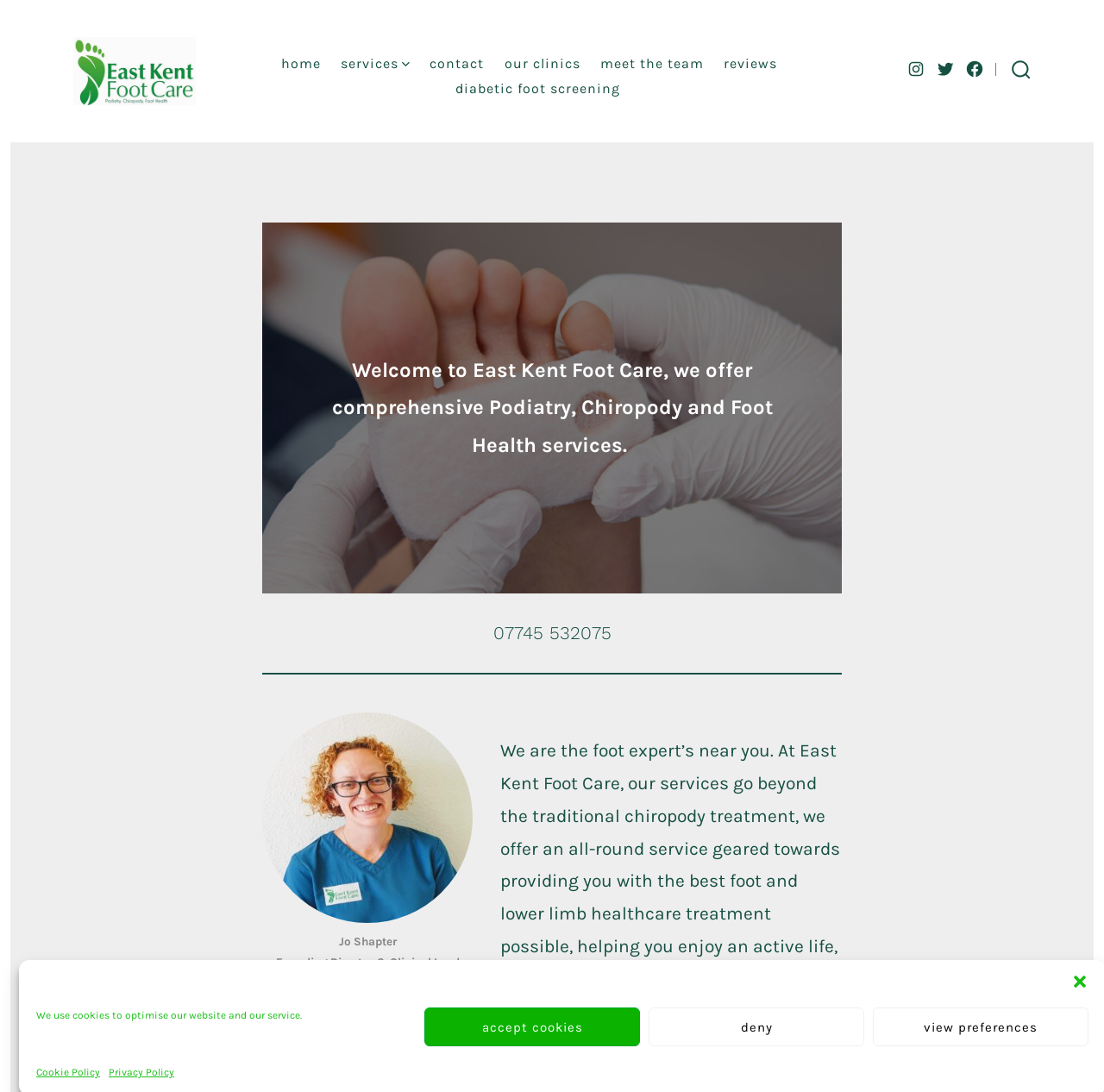Given the webpage screenshot, identify the bounding box of the UI element that matches this description: "Our Clinics".

[0.457, 0.047, 0.525, 0.07]